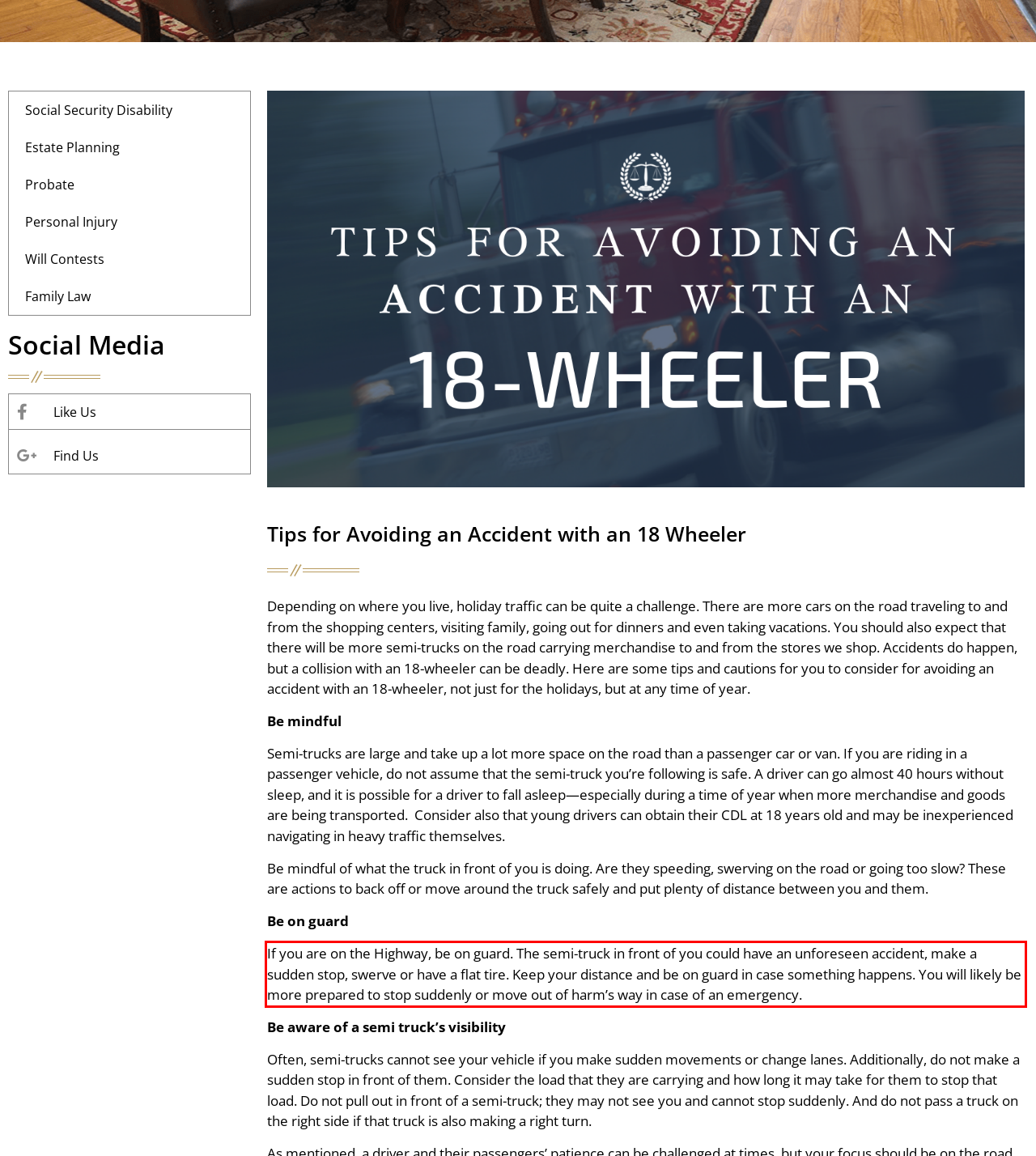The screenshot provided shows a webpage with a red bounding box. Apply OCR to the text within this red bounding box and provide the extracted content.

If you are on the Highway, be on guard. The semi-truck in front of you could have an unforeseen accident, make a sudden stop, swerve or have a flat tire. Keep your distance and be on guard in case something happens. You will likely be more prepared to stop suddenly or move out of harm’s way in case of an emergency.